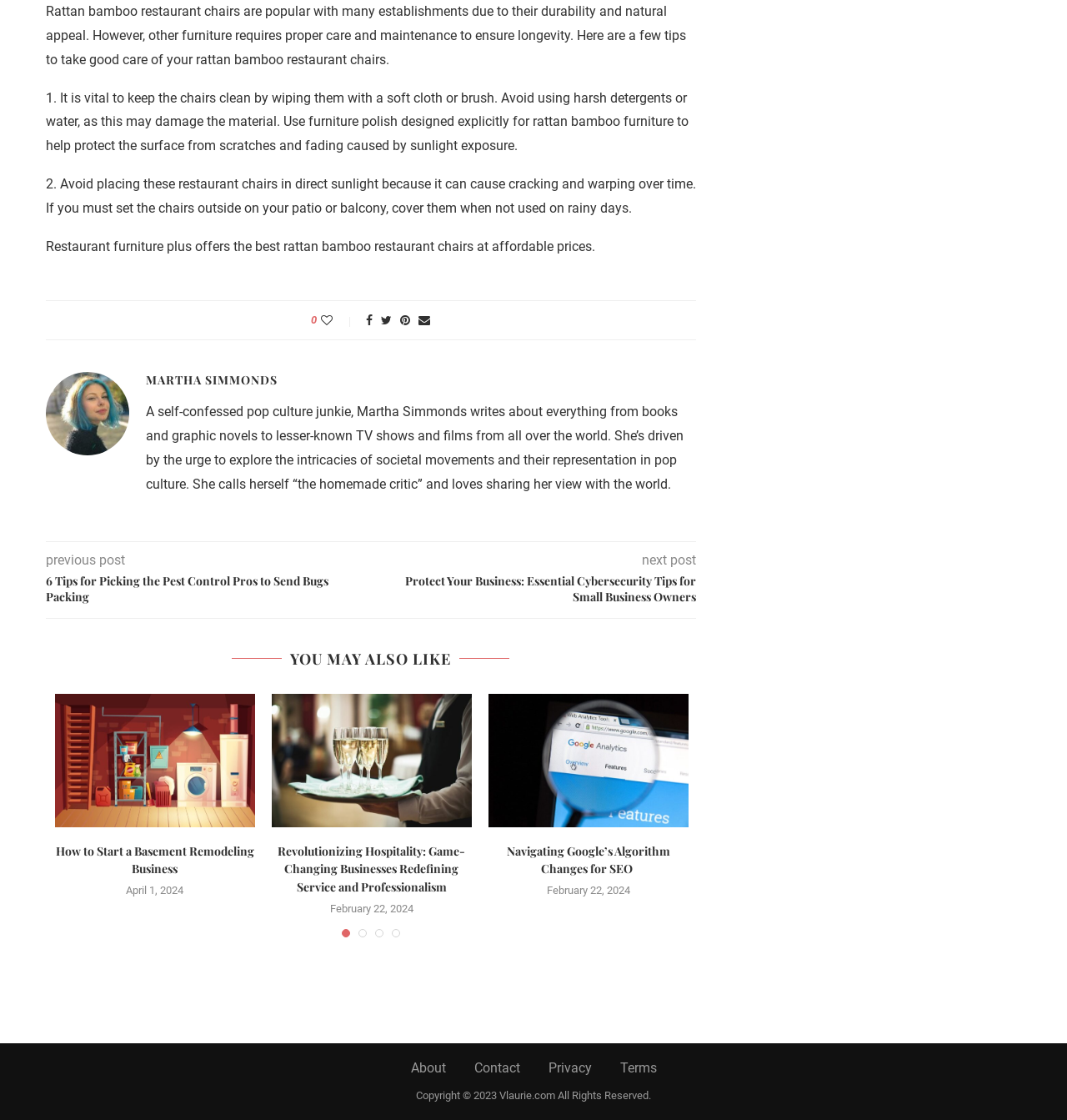Identify the bounding box coordinates of the region that needs to be clicked to carry out this instruction: "Click the link to 6 Tips for Picking the Pest Control Pros to Send Bugs Packing". Provide these coordinates as four float numbers ranging from 0 to 1, i.e., [left, top, right, bottom].

[0.043, 0.511, 0.348, 0.54]